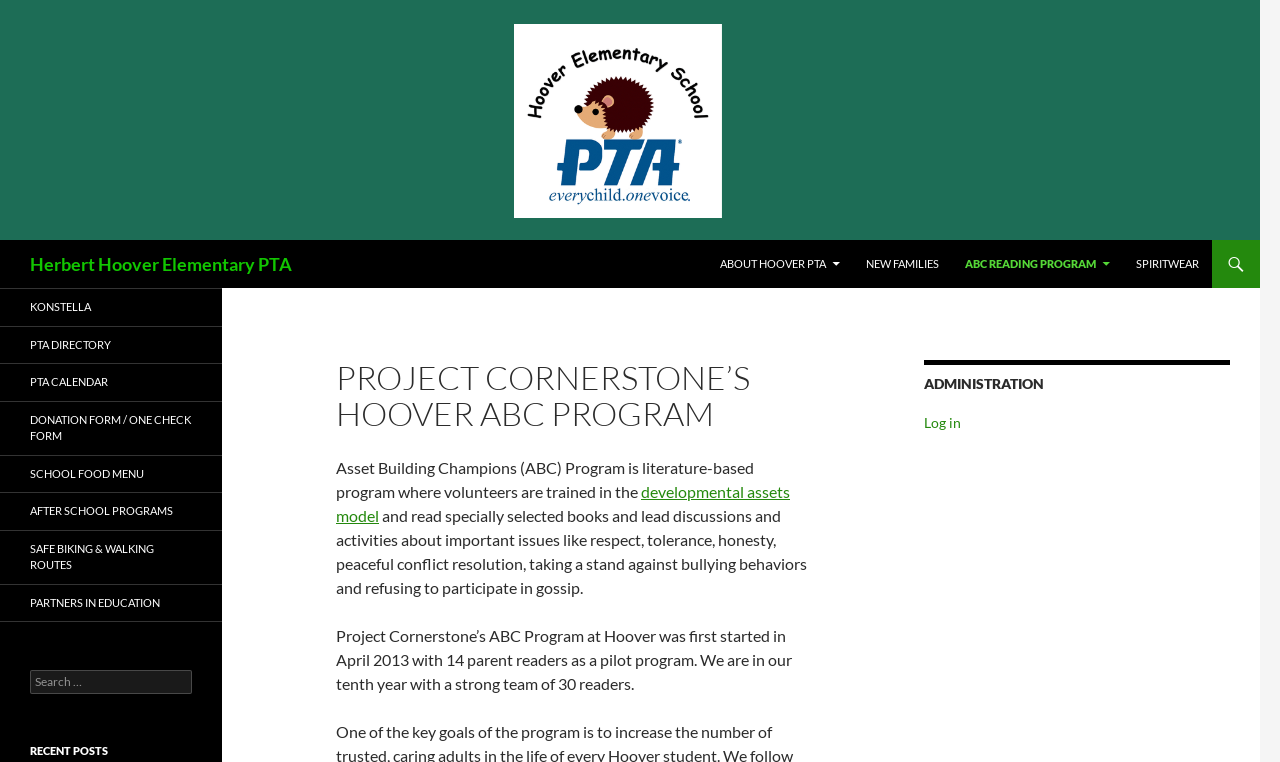Provide the bounding box coordinates for the UI element that is described by this text: "Konstella". The coordinates should be in the form of four float numbers between 0 and 1: [left, top, right, bottom].

[0.0, 0.379, 0.173, 0.427]